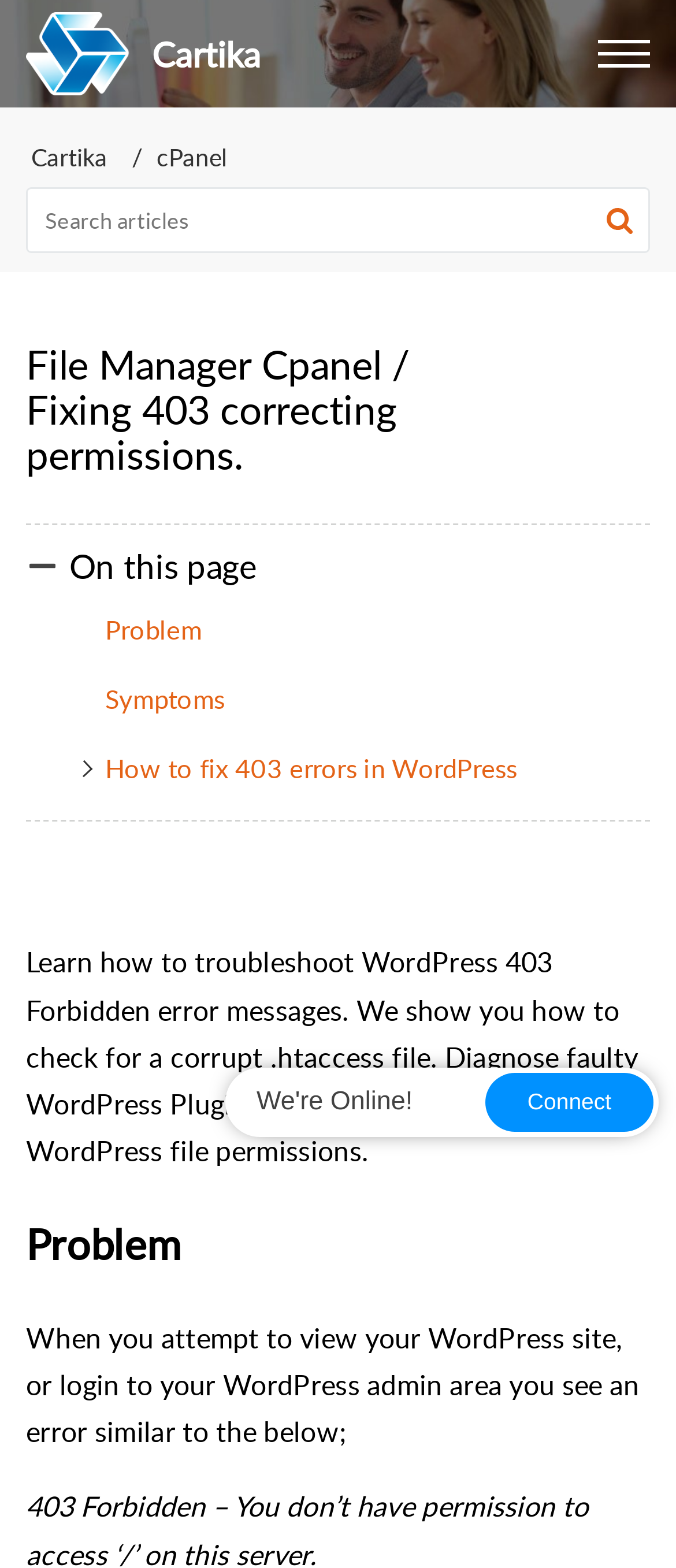Determine the bounding box coordinates of the clickable element to achieve the following action: 'Click the Menu button'. Provide the coordinates as four float values between 0 and 1, formatted as [left, top, right, bottom].

[0.885, 0.023, 0.962, 0.045]